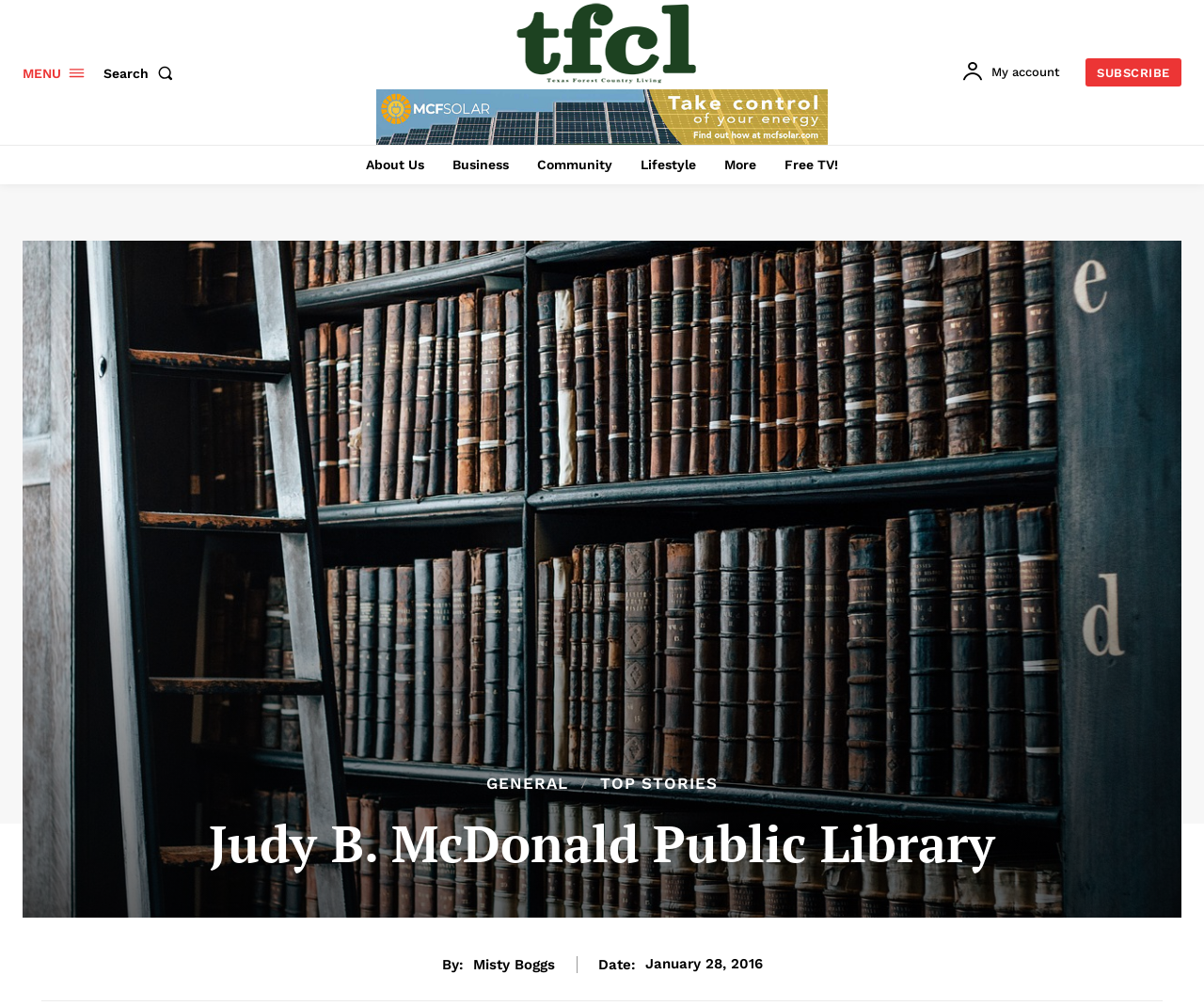Give a one-word or one-phrase response to the question:
What is the purpose of the volunteers?

Provide free tax preparation